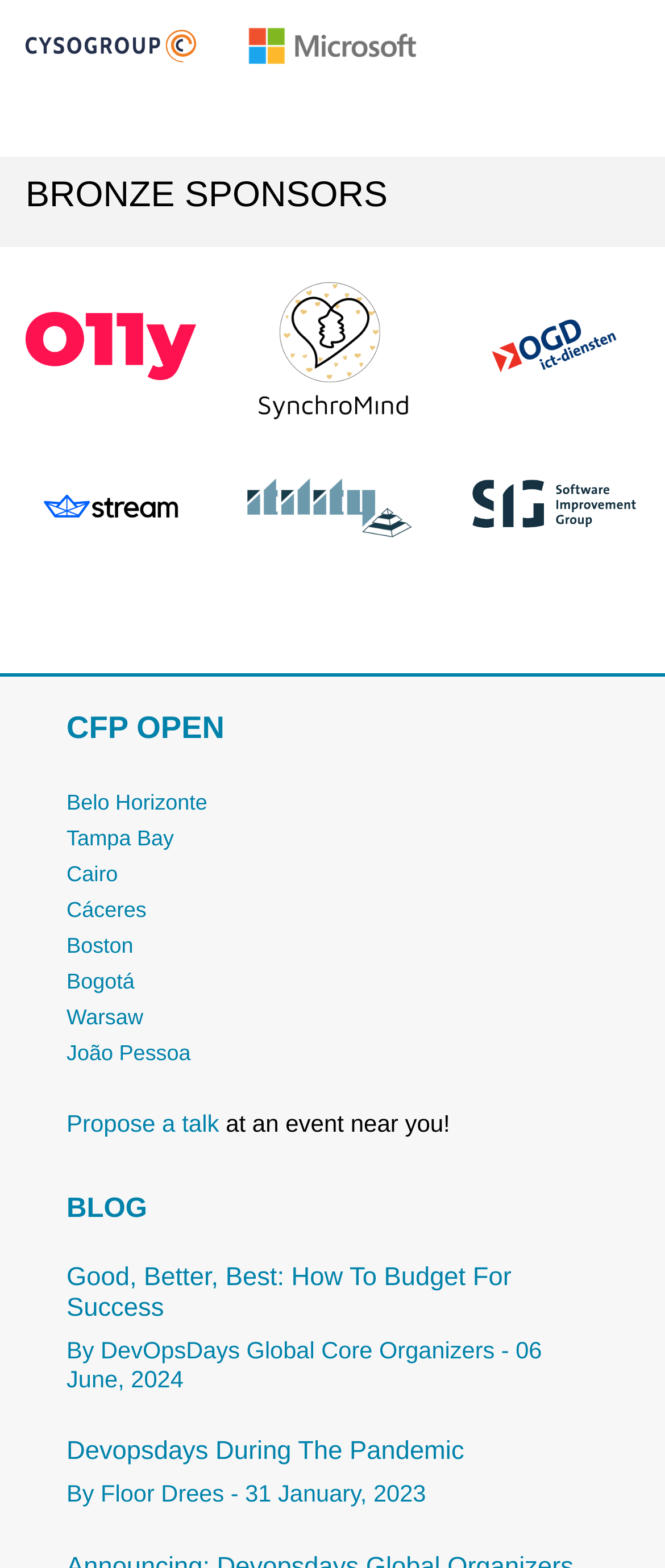Given the webpage screenshot, identify the bounding box of the UI element that matches this description: "Propose a talk".

[0.1, 0.708, 0.329, 0.725]